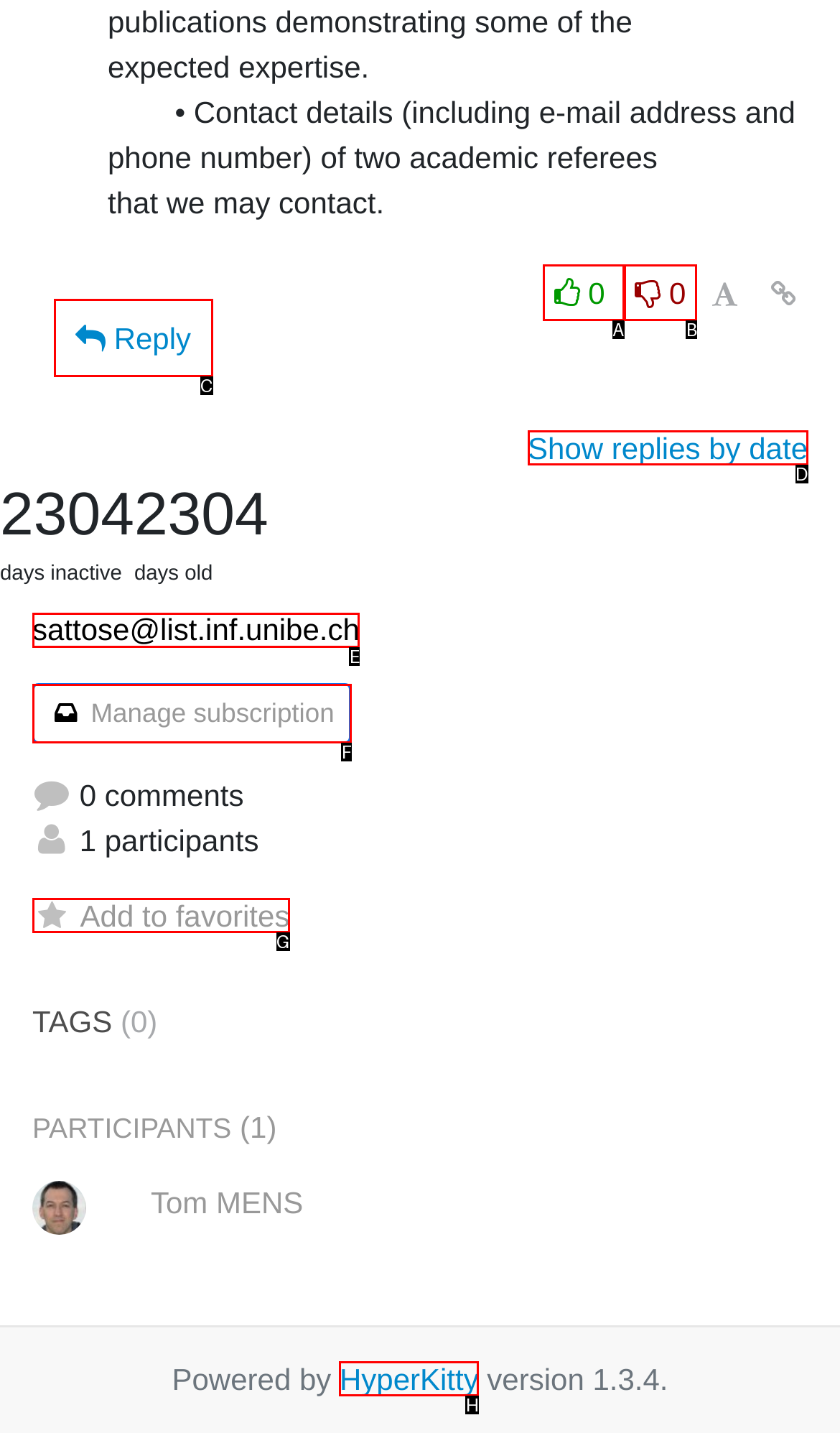Using the provided description: HyperKitty, select the most fitting option and return its letter directly from the choices.

H